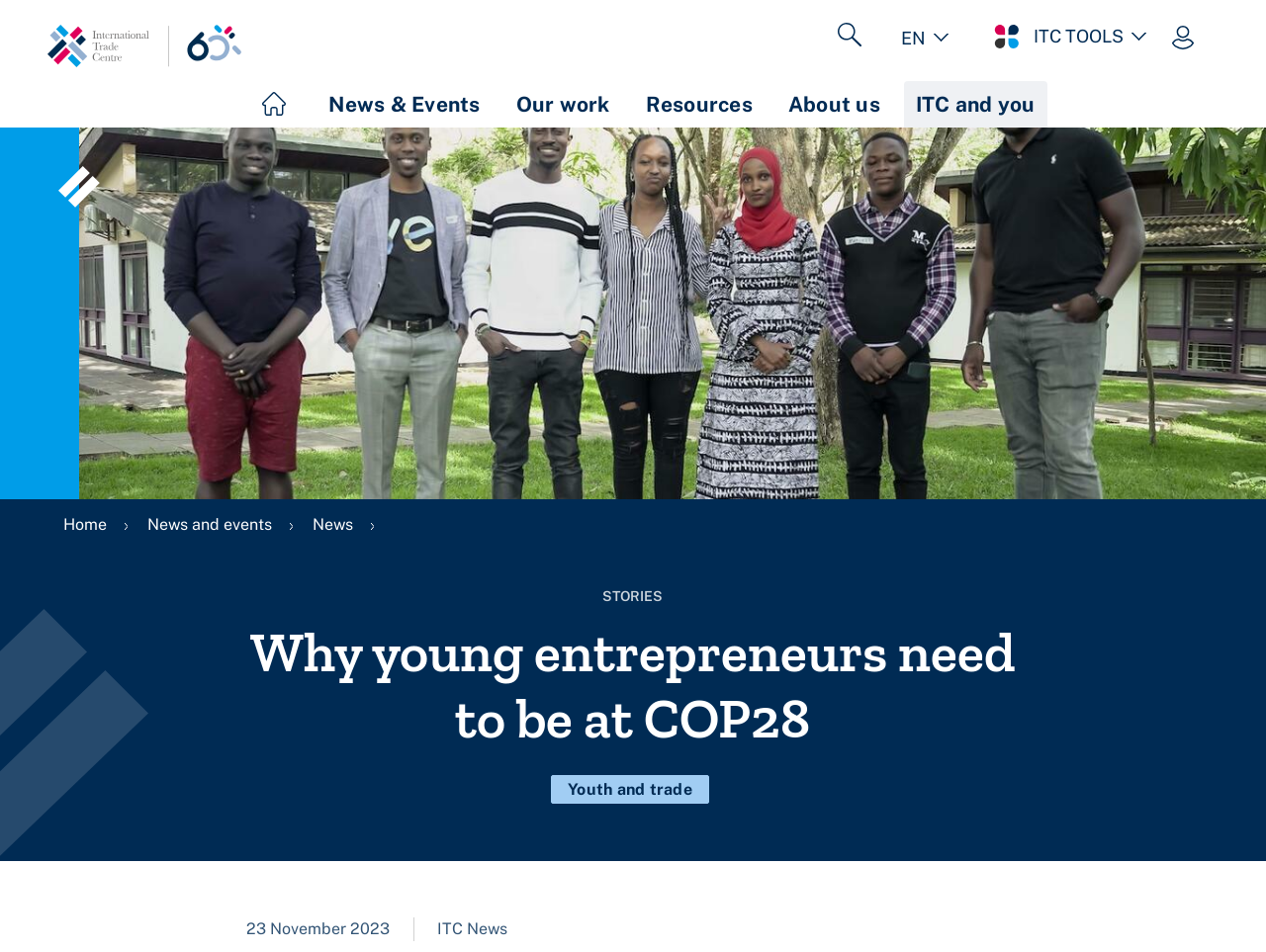Answer the question with a brief word or phrase:
What is the main navigation menu located at?

Top right corner